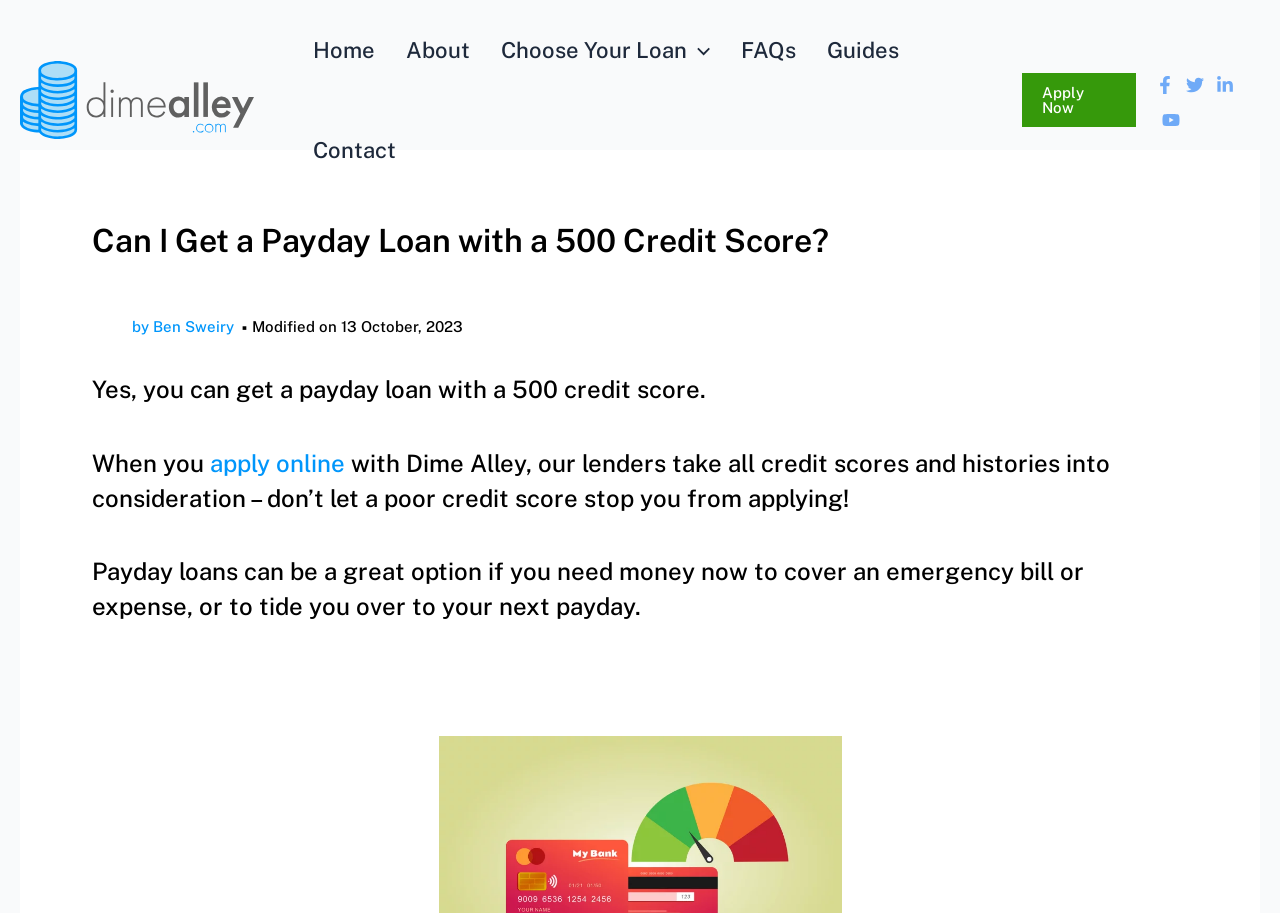Look at the image and write a detailed answer to the question: 
What is the purpose of payday loans according to the webpage?

According to the webpage, payday loans can be a great option if you need money now to cover an emergency bill or expense, or to tide you over to your next payday.